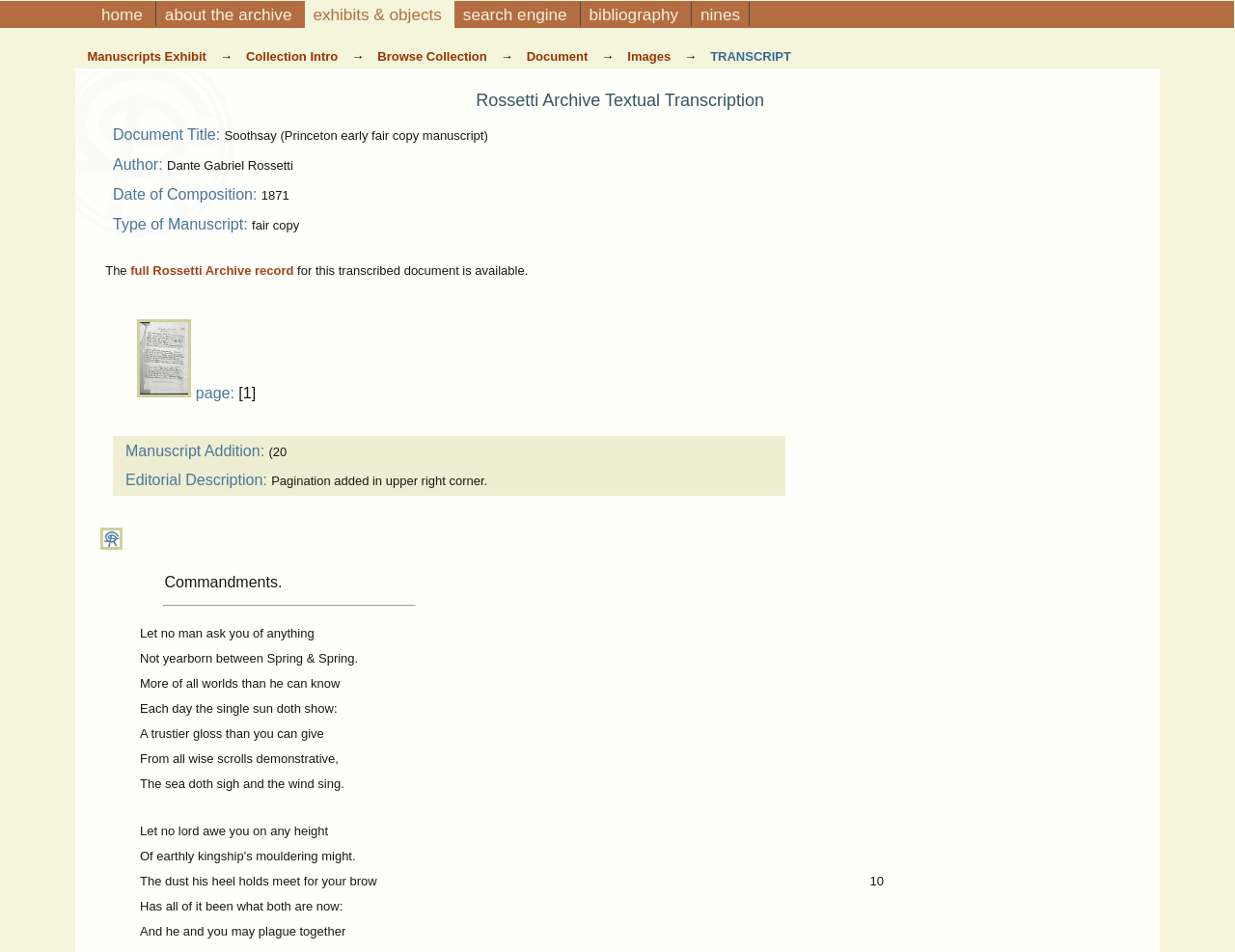Kindly provide the bounding box coordinates of the section you need to click on to fulfill the given instruction: "Search the archive".

[0.368, 0.002, 0.47, 0.027]